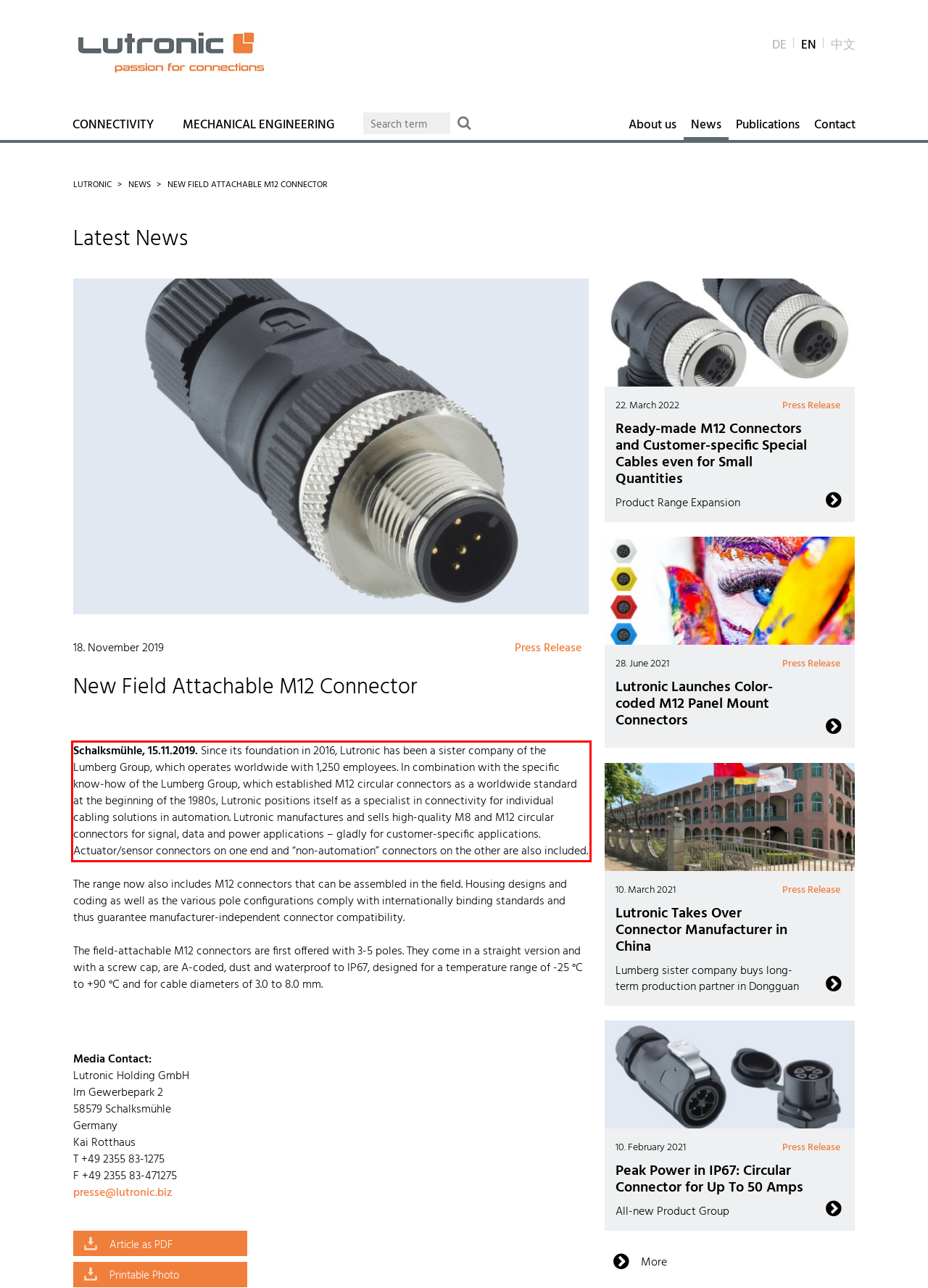Analyze the screenshot of the webpage that features a red bounding box and recognize the text content enclosed within this red bounding box.

Schalksmühle, 15.11.2019. Since its foundation in 2016, Lutronic has been a sister company of the Lumberg Group, which operates worldwide with 1,250 employees. In combination with the specific know-how of the Lumberg Group, which established M12 circular connectors as a worldwide standard at the beginning of the 1980s, Lutronic positions itself as a specialist in connectivity for individual cabling solutions in automation. Lutronic manufactures and sells high-quality M8 and M12 circular connectors for signal, data and power applications – gladly for customer-specific applications. Actuator/sensor connectors on one end and “non-automation” connectors on the other are also included.